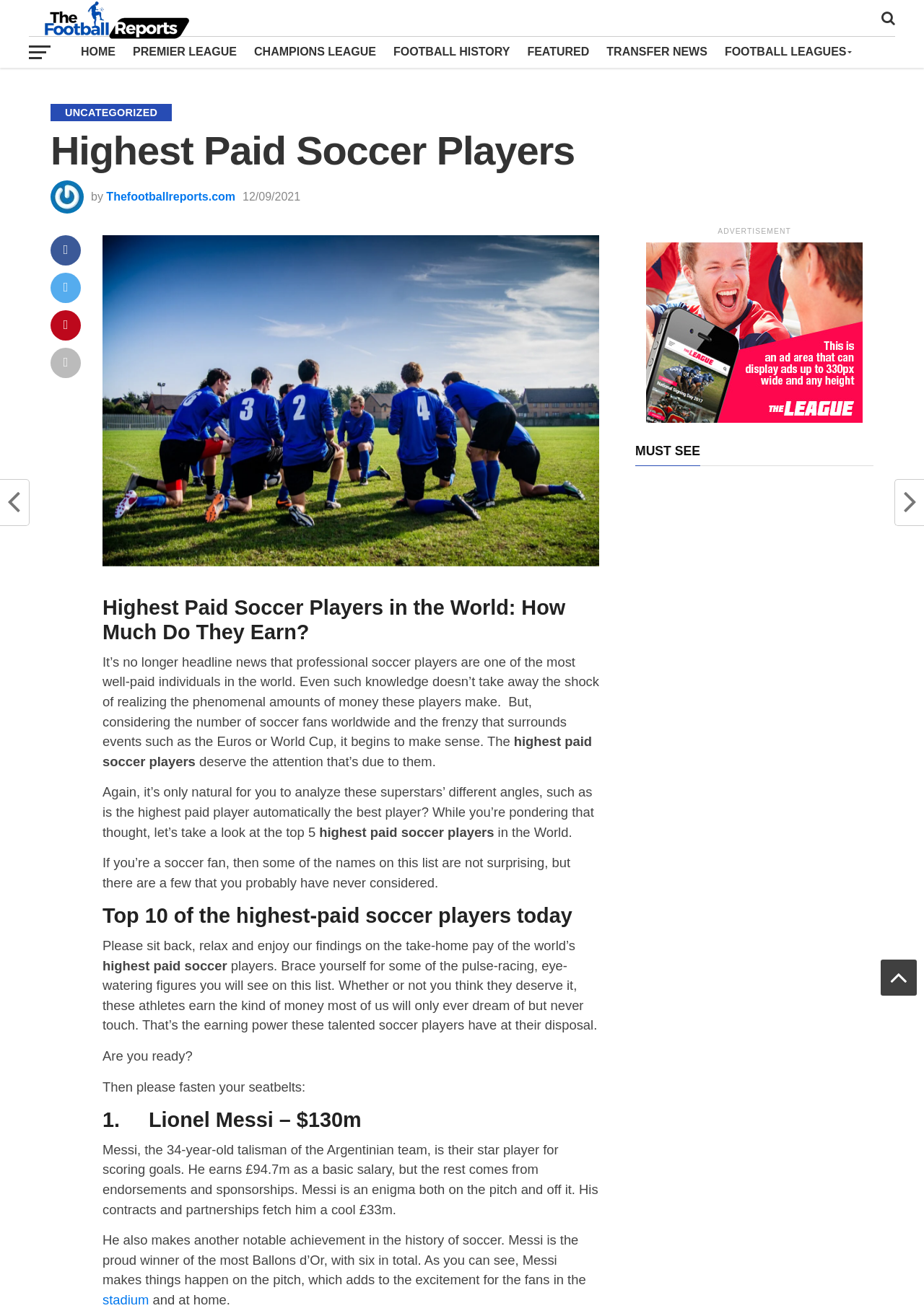Using the provided element description, identify the bounding box coordinates as (top-left x, top-left y, bottom-right x, bottom-right y). Ensure all values are between 0 and 1. Description: 750+ Courses Bundle

None